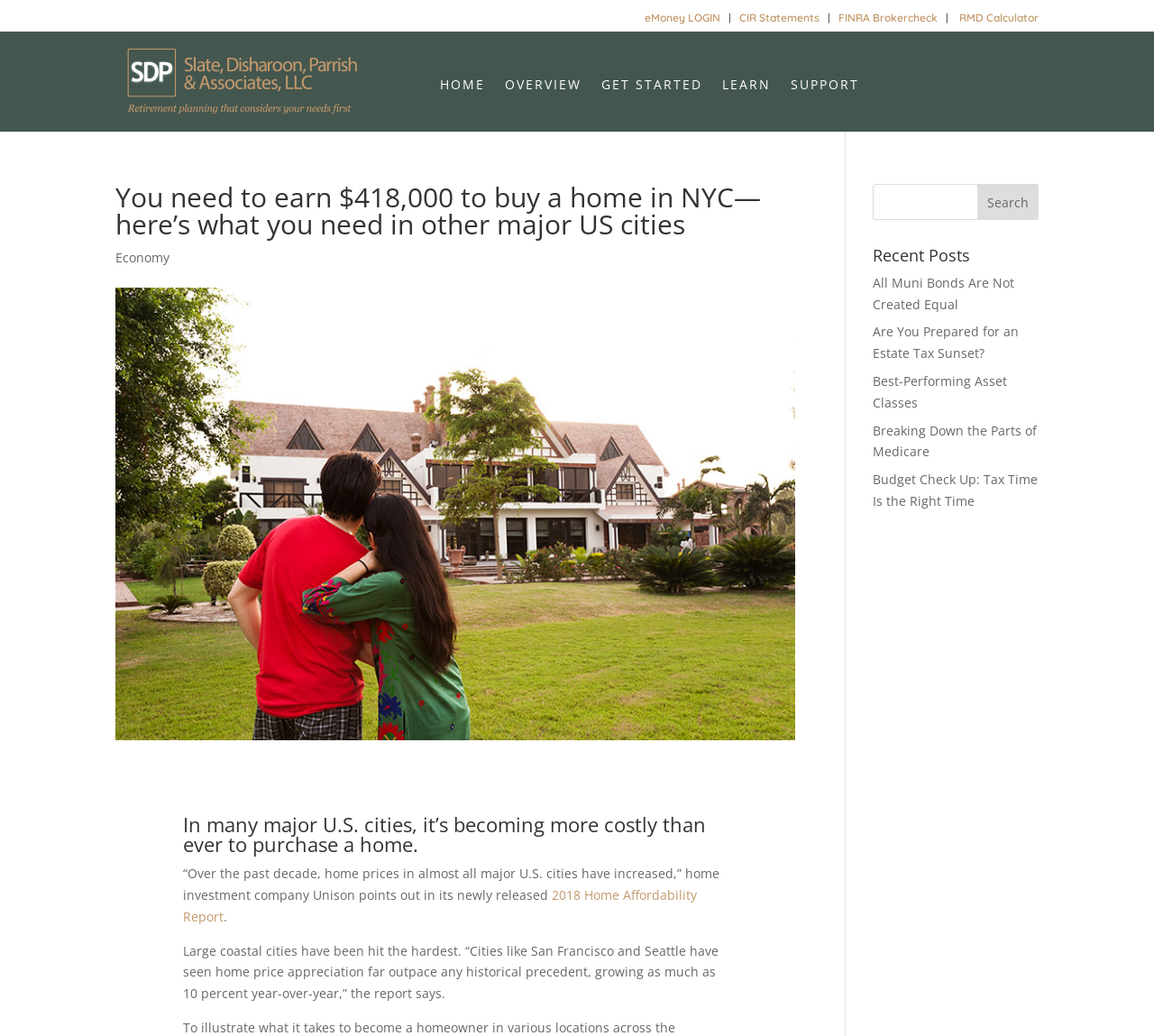Locate the bounding box coordinates of the region to be clicked to comply with the following instruction: "search for a topic". The coordinates must be four float numbers between 0 and 1, in the form [left, top, right, bottom].

[0.756, 0.177, 0.9, 0.212]